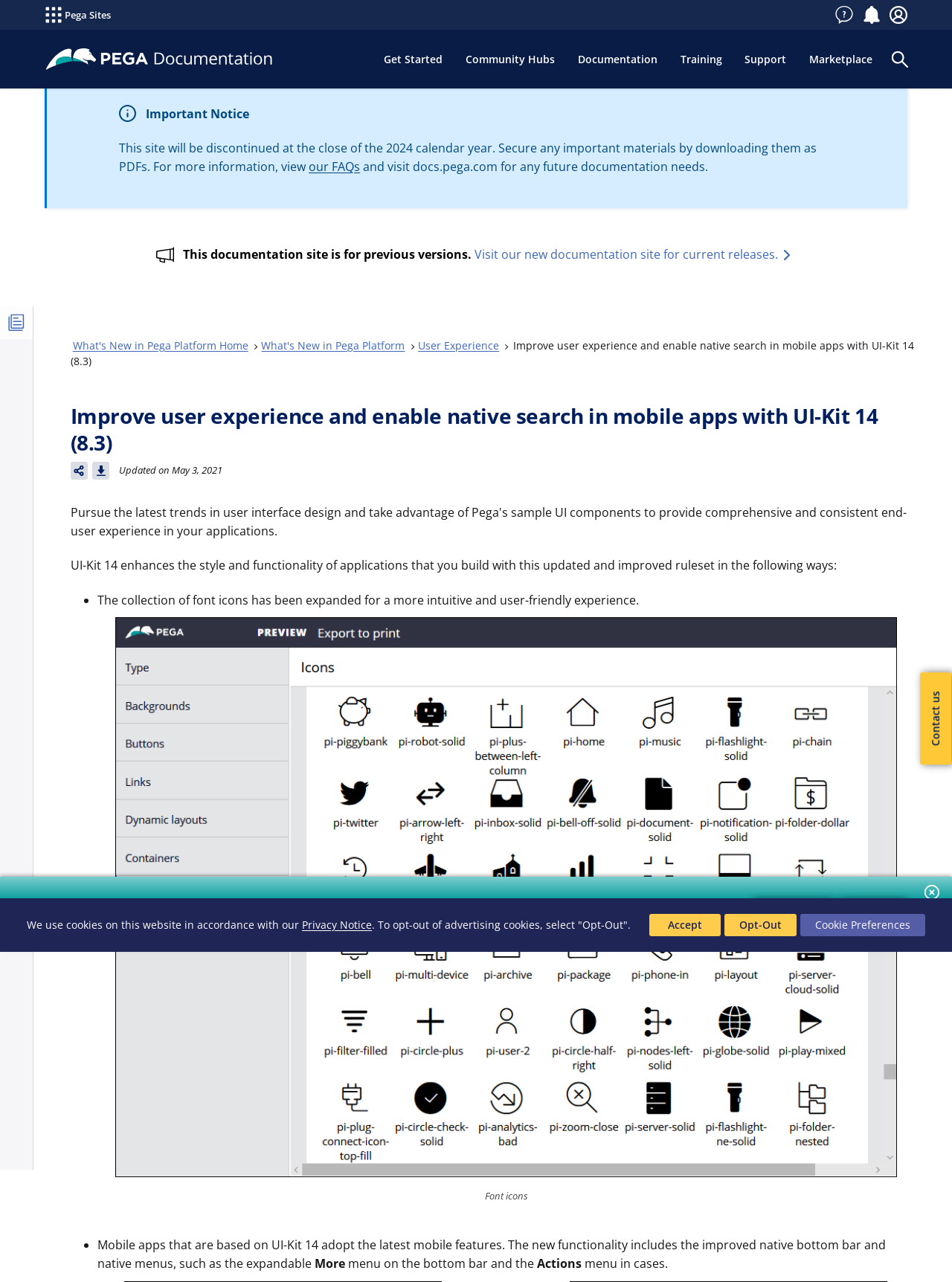Pinpoint the bounding box coordinates of the element to be clicked to execute the instruction: "Get Started".

[0.419, 0.041, 0.5, 0.051]